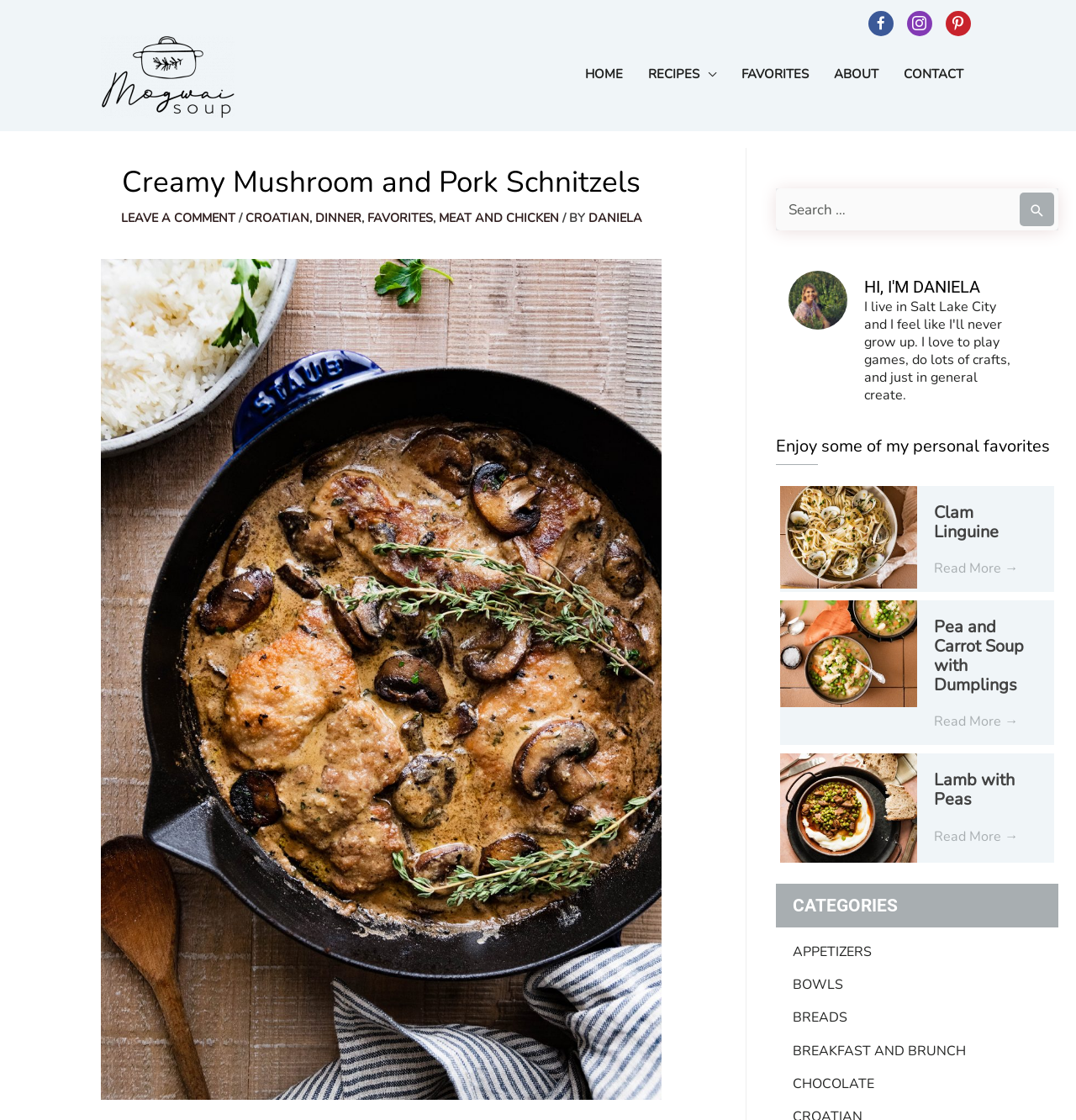What is the name of the author?
Refer to the image and respond with a one-word or short-phrase answer.

Daniela